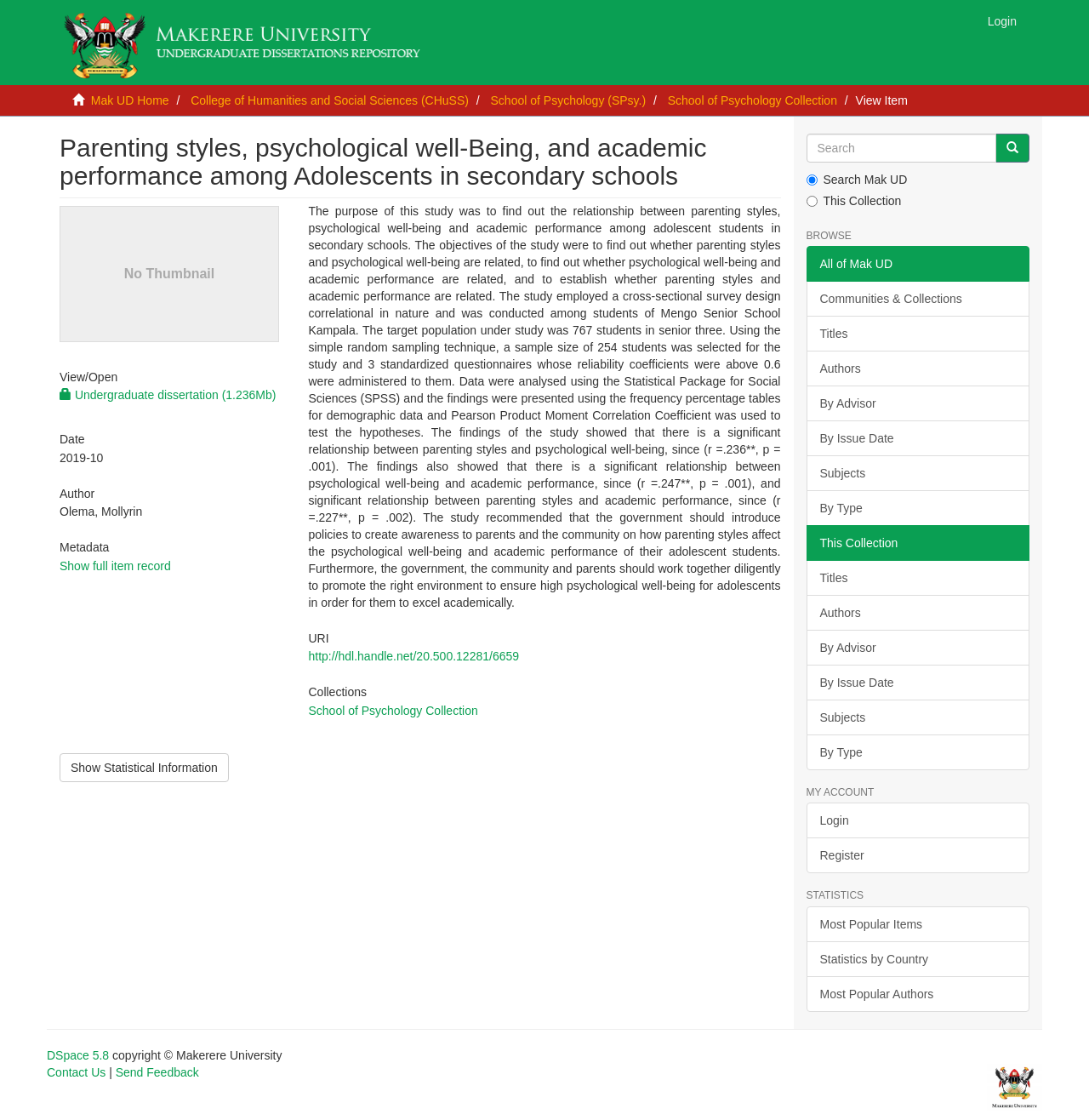Provide the bounding box coordinates for the specified HTML element described in this description: "By Issue Date". The coordinates should be four float numbers ranging from 0 to 1, in the format [left, top, right, bottom].

[0.74, 0.376, 0.945, 0.407]